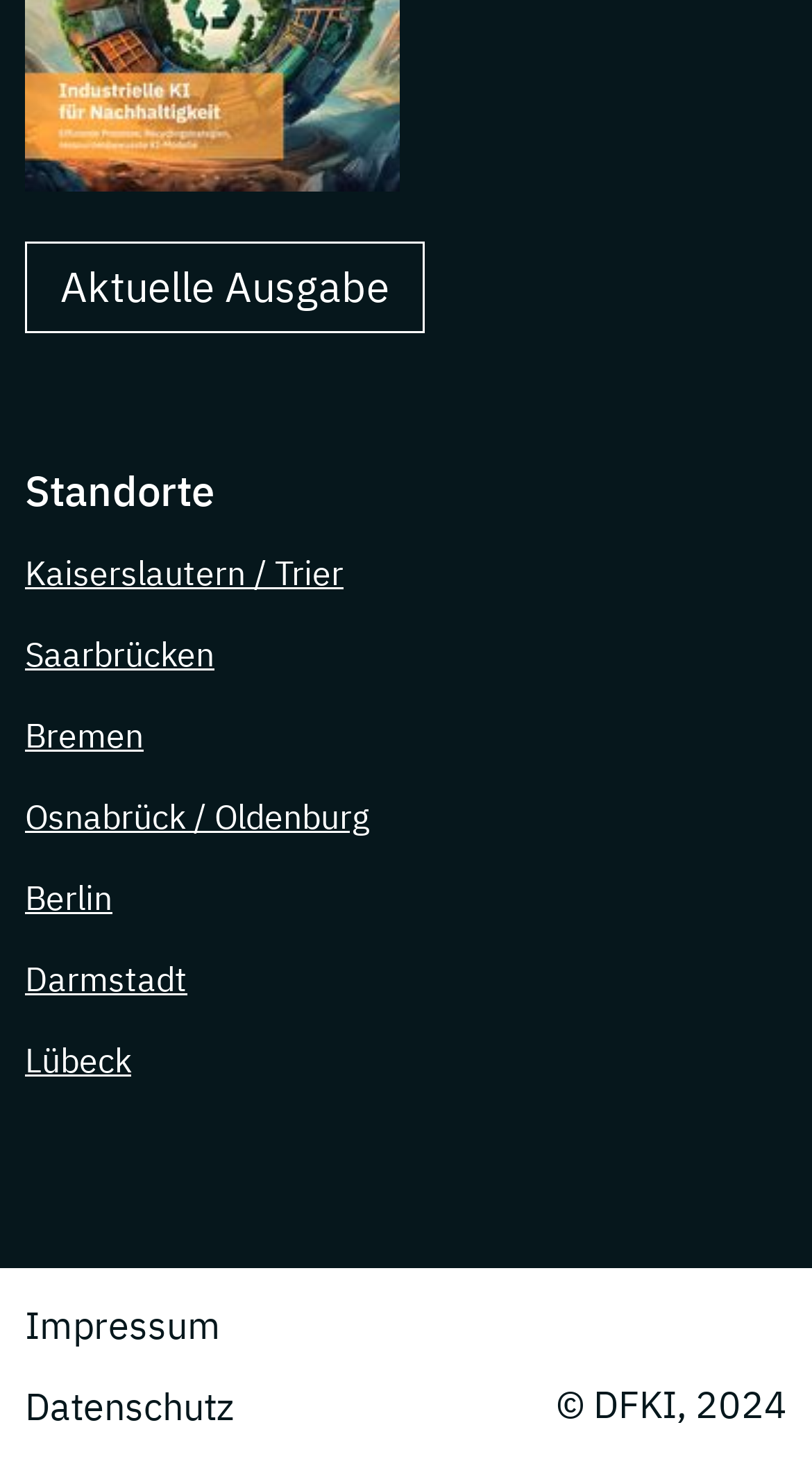Identify the bounding box coordinates for the element that needs to be clicked to fulfill this instruction: "view current issue". Provide the coordinates in the format of four float numbers between 0 and 1: [left, top, right, bottom].

[0.031, 0.165, 0.523, 0.228]